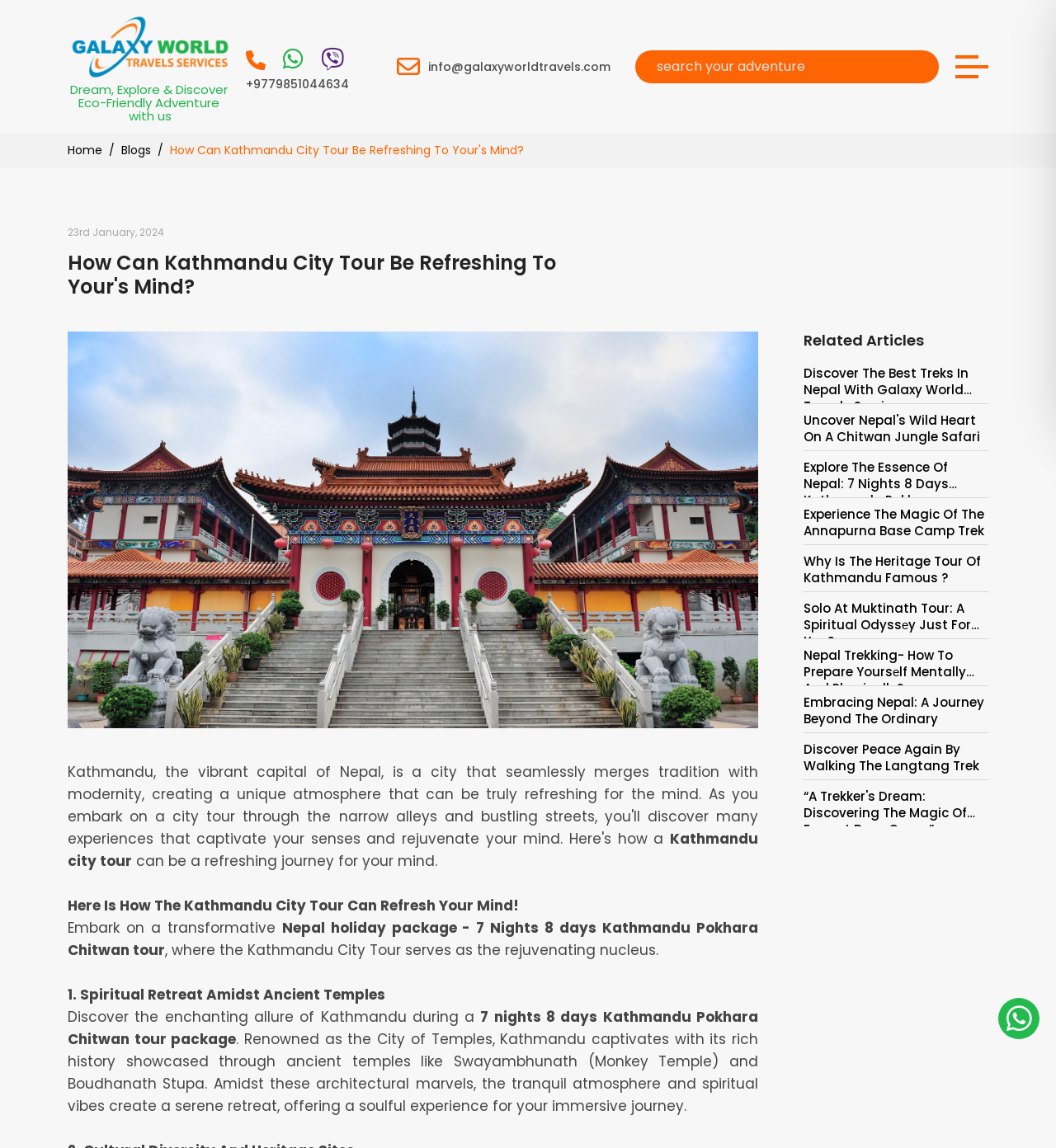Please identify the bounding box coordinates of the element I should click to complete this instruction: 'Search for an adventure'. The coordinates should be given as four float numbers between 0 and 1, like this: [left, top, right, bottom].

[0.602, 0.044, 0.889, 0.073]